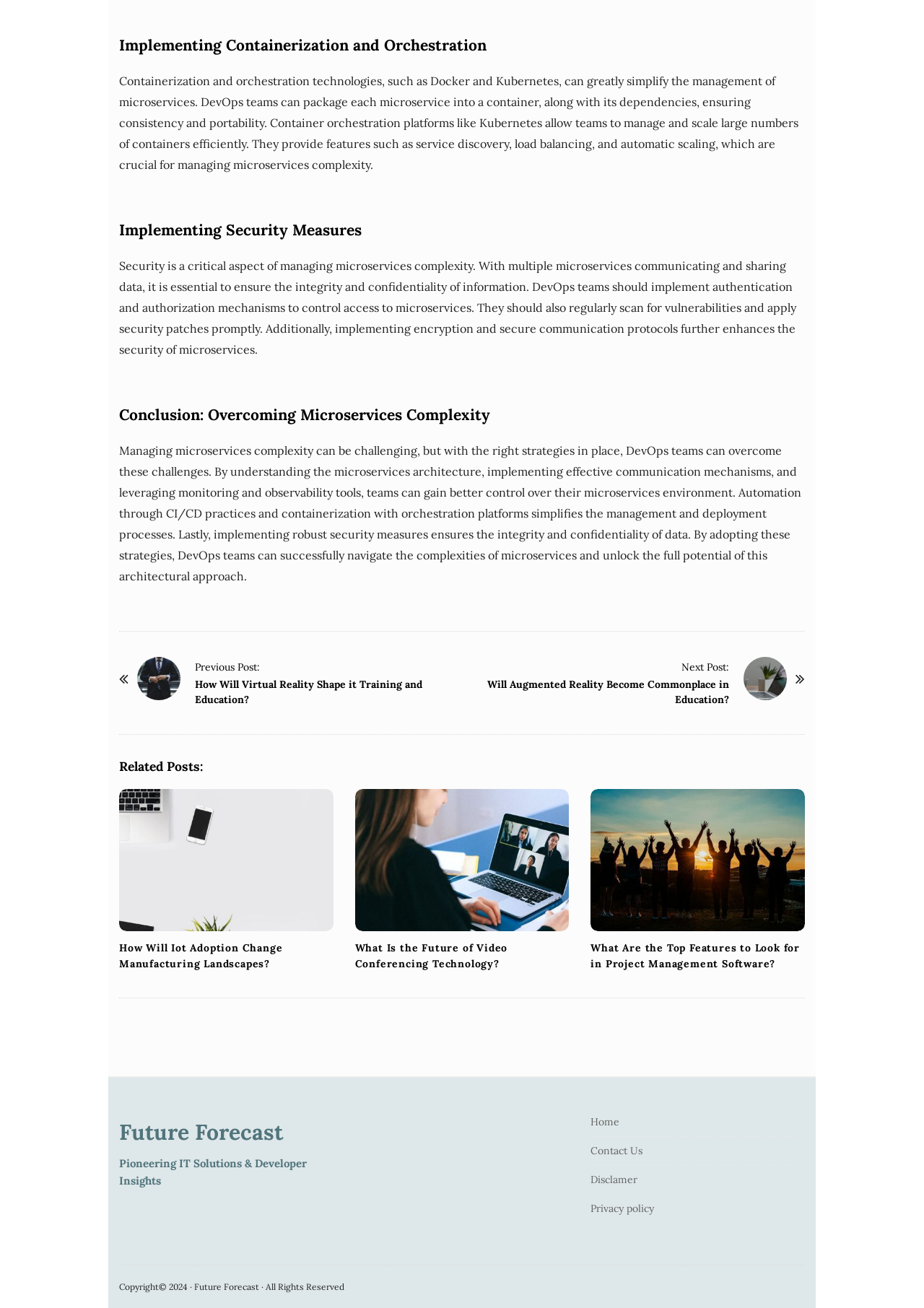What is the benefit of implementing CI/CD practices?
Based on the image, give a one-word or short phrase answer.

Simplifies management and deployment